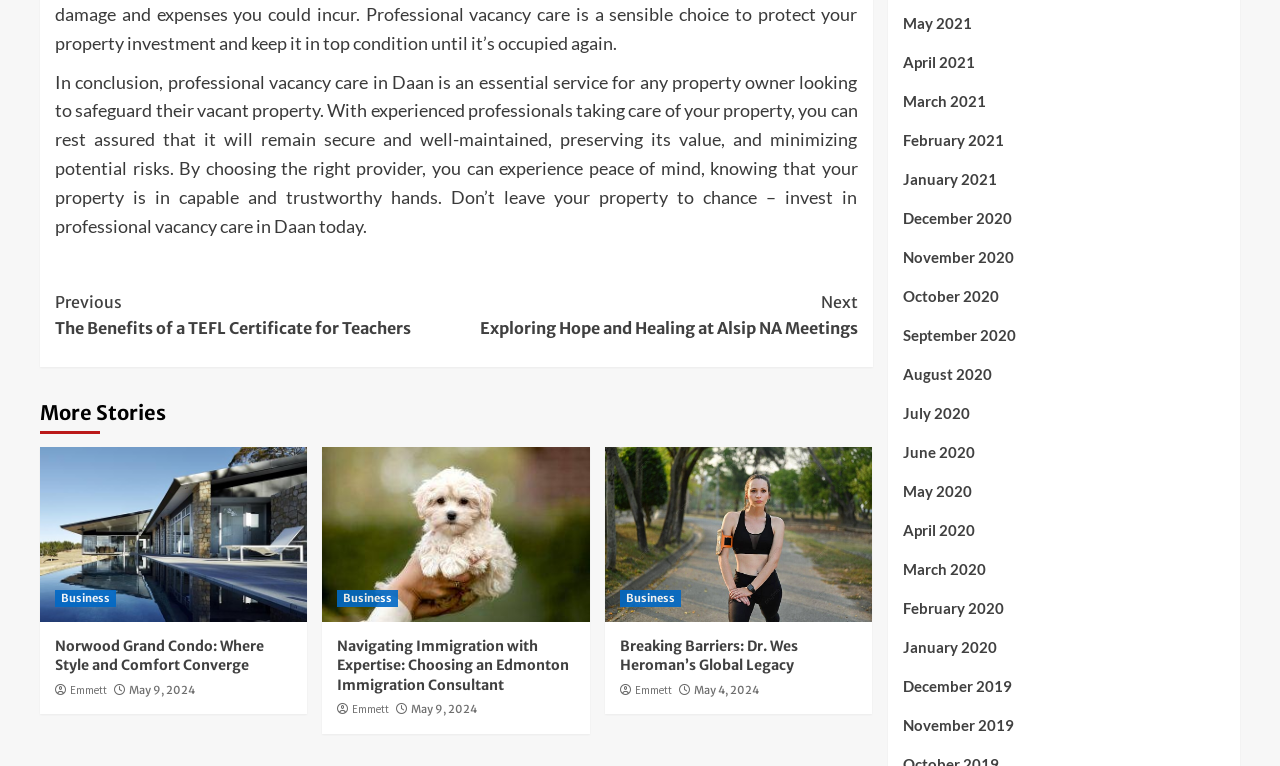Locate the bounding box coordinates of the element that should be clicked to execute the following instruction: "Click 'Continue Reading'".

[0.043, 0.366, 0.67, 0.459]